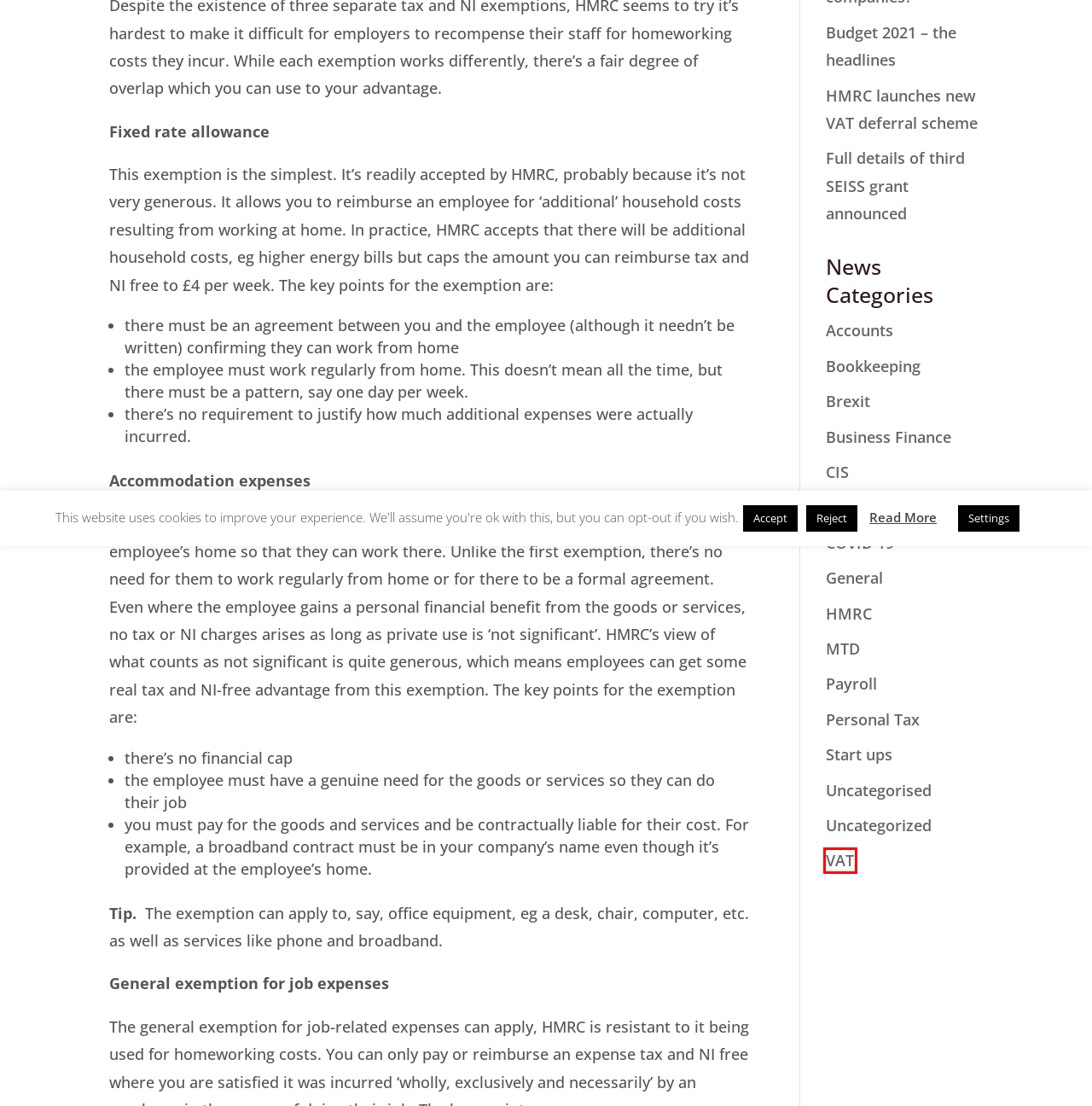Examine the screenshot of a webpage with a red rectangle bounding box. Select the most accurate webpage description that matches the new webpage after clicking the element within the bounding box. Here are the candidates:
A. VAT Archives - Catherine Bennett Accountancy
B. General Archives - Catherine Bennett Accountancy
C. Budget 2021 - the headlines - Catherine Bennett Accountancy
D. Cookie Policy - Catherine Bennett Accountancy
E. Brexit Archives - Catherine Bennett Accountancy
F. HMRC launches new VAT deferral scheme - Catherine Bennett Accountancy
G. COVID 19 Archives - Catherine Bennett Accountancy
H. MTD Archives - Catherine Bennett Accountancy

A